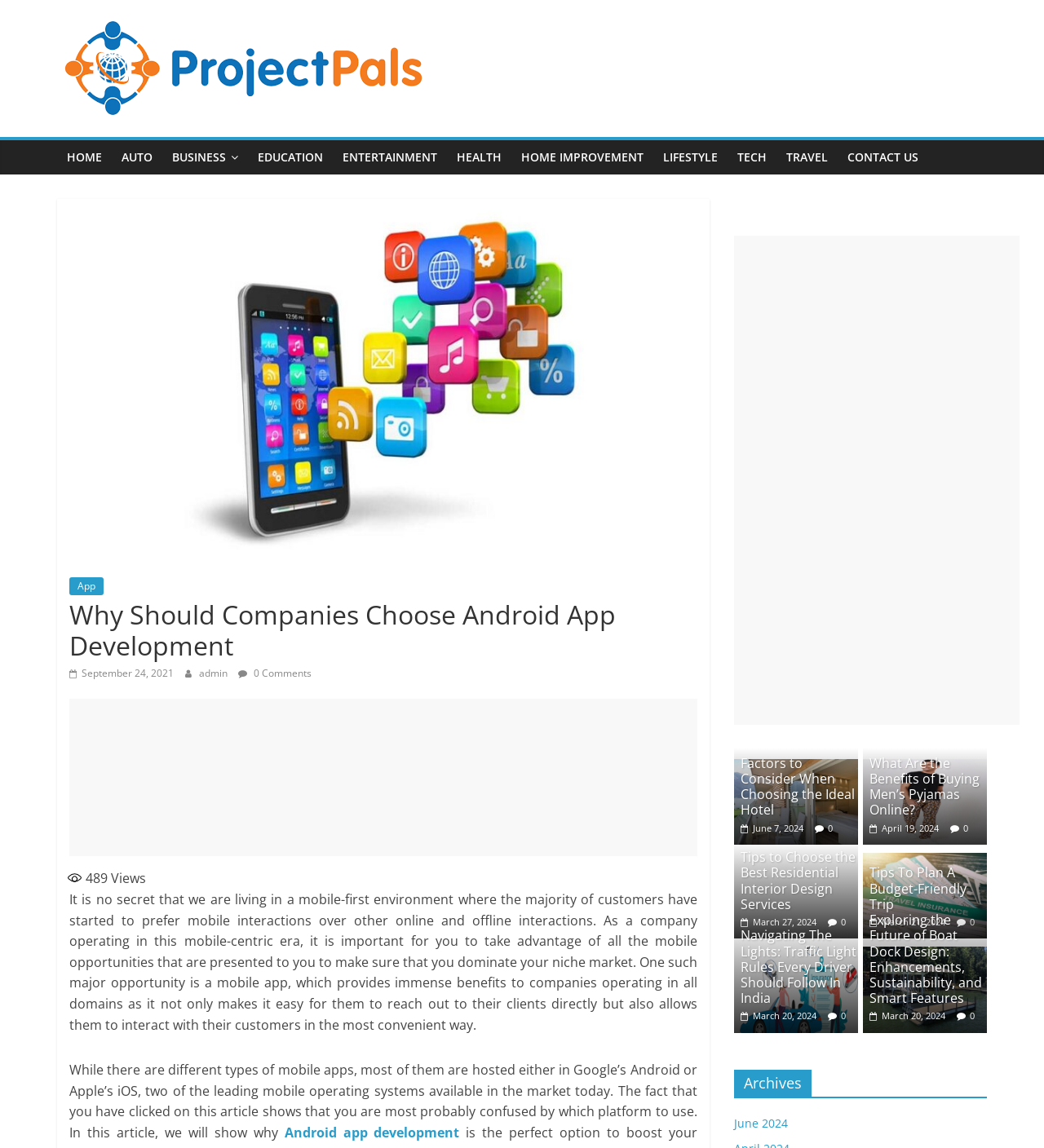Please identify the bounding box coordinates of the element's region that needs to be clicked to fulfill the following instruction: "View the 'App Development' image". The bounding box coordinates should consist of four float numbers between 0 and 1, i.e., [left, top, right, bottom].

[0.097, 0.174, 0.638, 0.49]